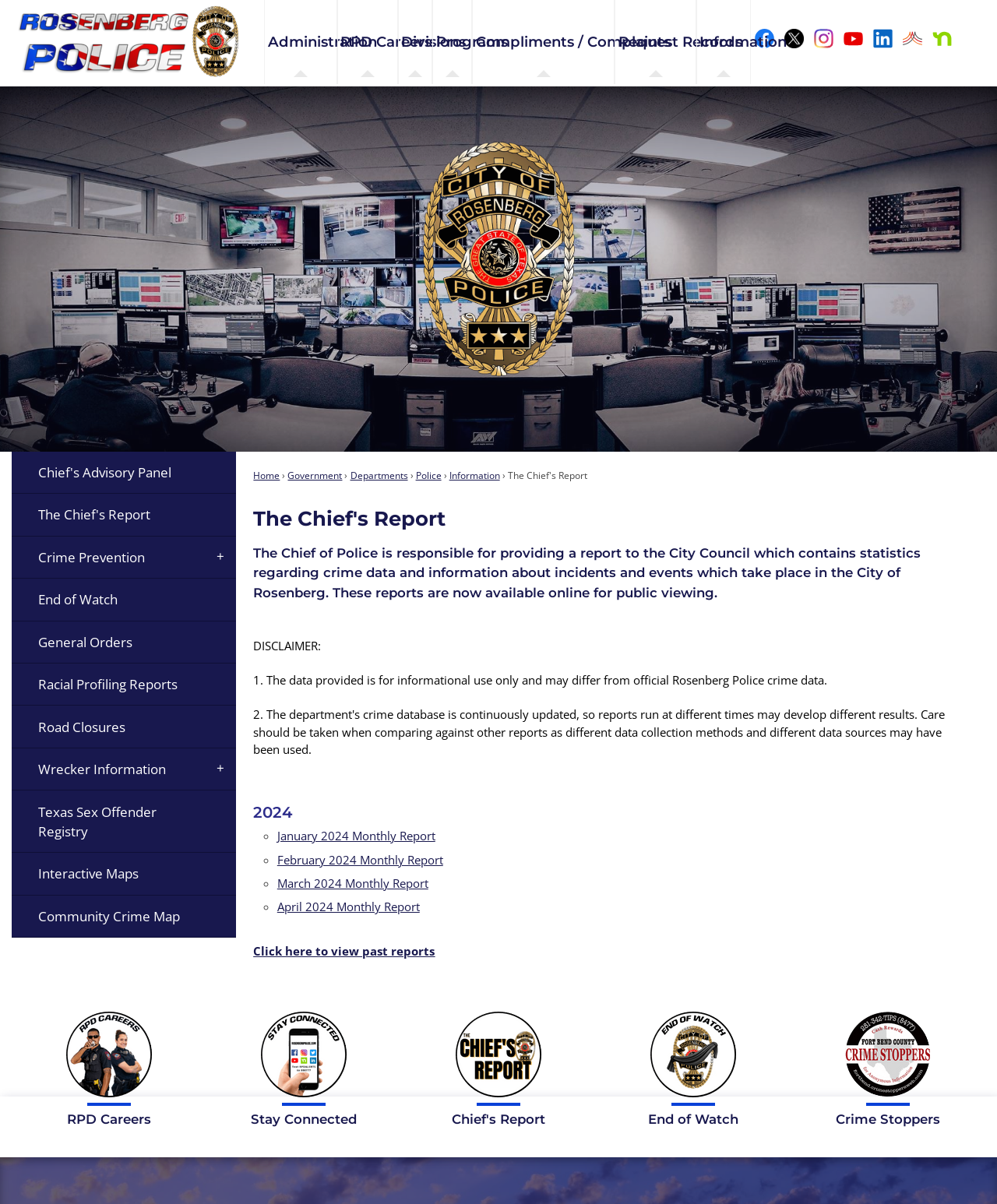Indicate the bounding box coordinates of the clickable region to achieve the following instruction: "Click the 'Stay Connected' link."

[0.207, 0.835, 0.402, 0.938]